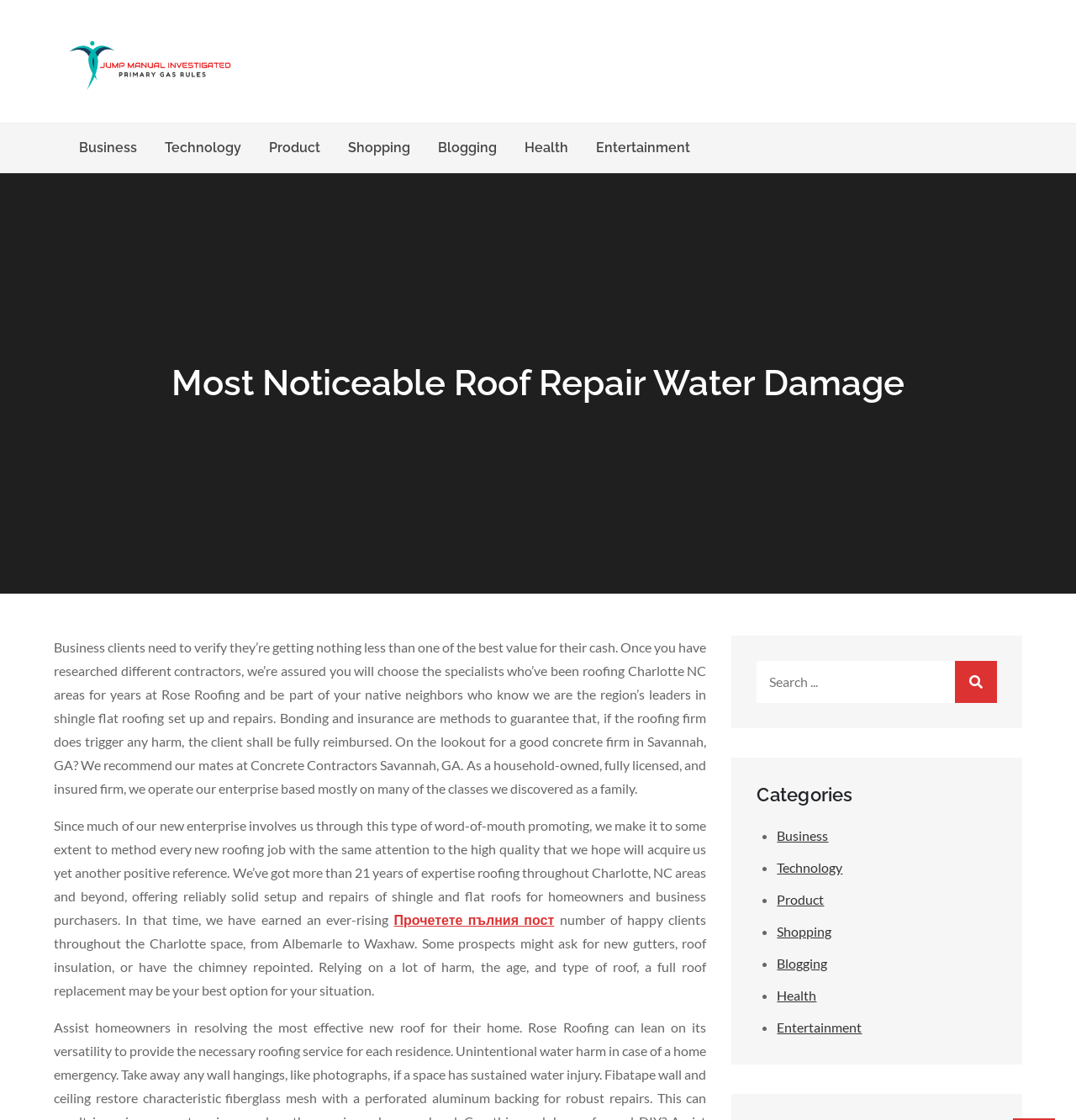Please specify the bounding box coordinates of the clickable section necessary to execute the following command: "Click on the 'Business' category".

[0.722, 0.738, 0.77, 0.753]